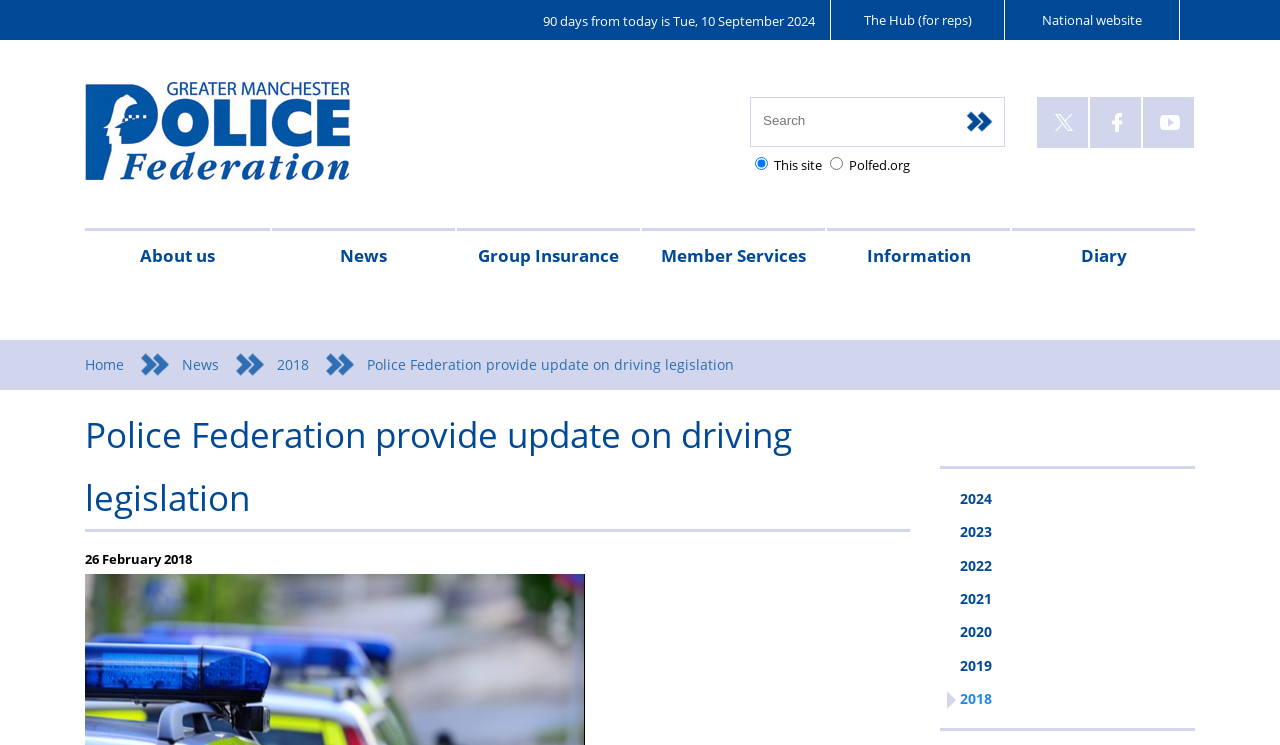What is the topic of the news article?
Refer to the image and give a detailed answer to the question.

The answer can be found in the heading element with the text 'Police Federation provide update on driving legislation' which is likely the title of a news article.